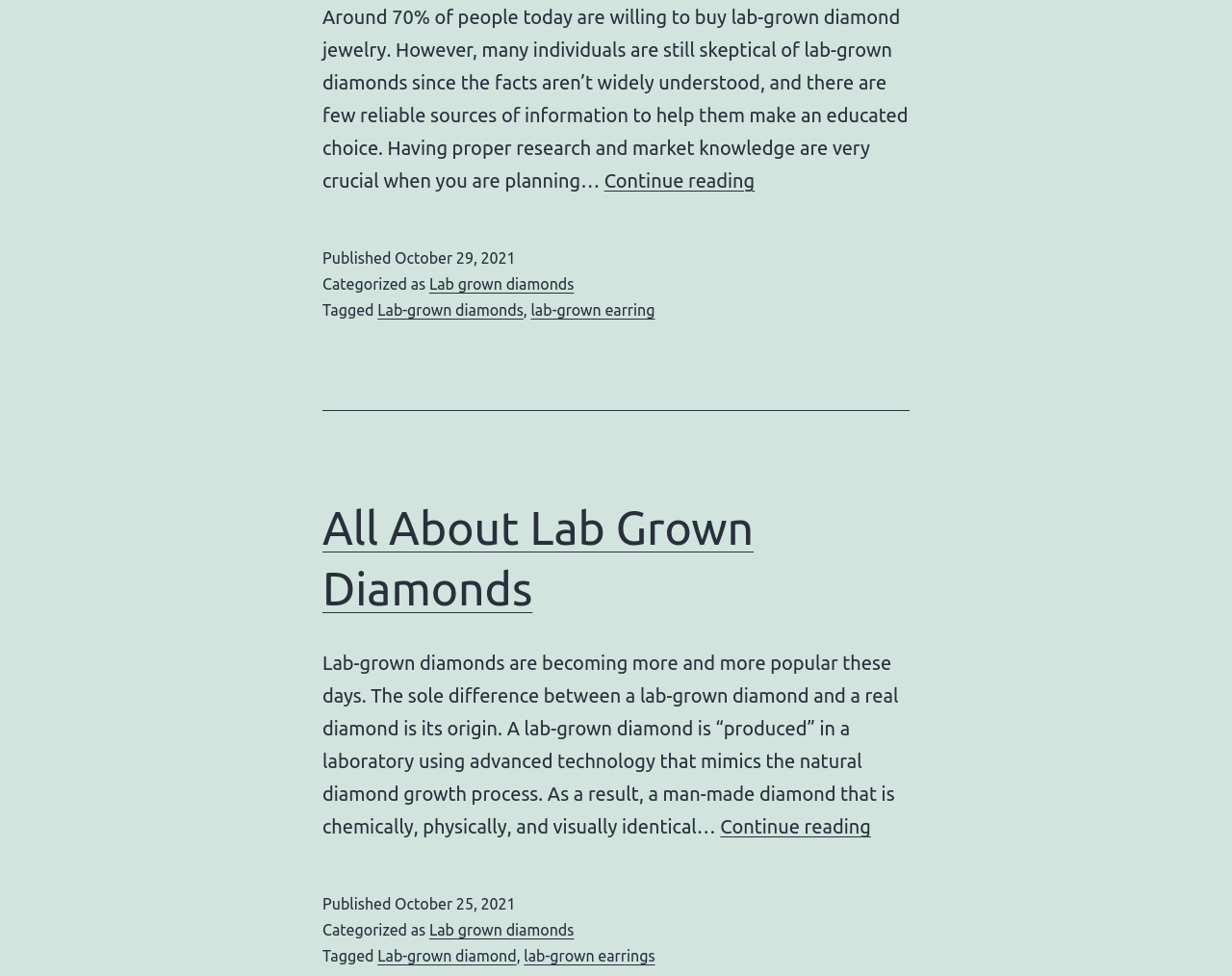Identify the bounding box coordinates of the clickable region required to complete the instruction: "Continue reading about interesting facts". The coordinates should be given as four float numbers within the range of 0 and 1, i.e., [left, top, right, bottom].

[0.49, 0.173, 0.613, 0.196]